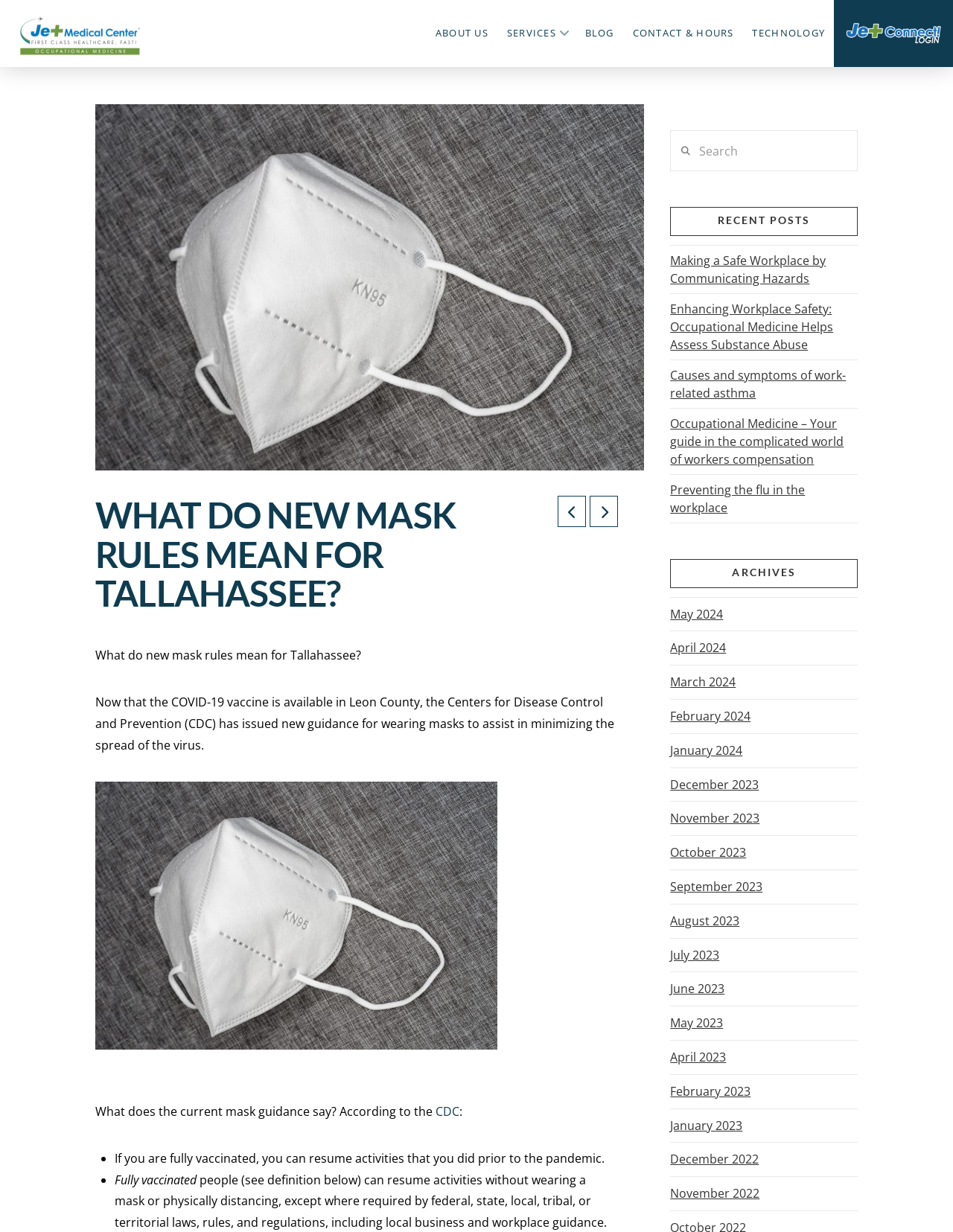What is the name of the medical center?
Look at the image and respond with a single word or a short phrase.

Jet Medical Center